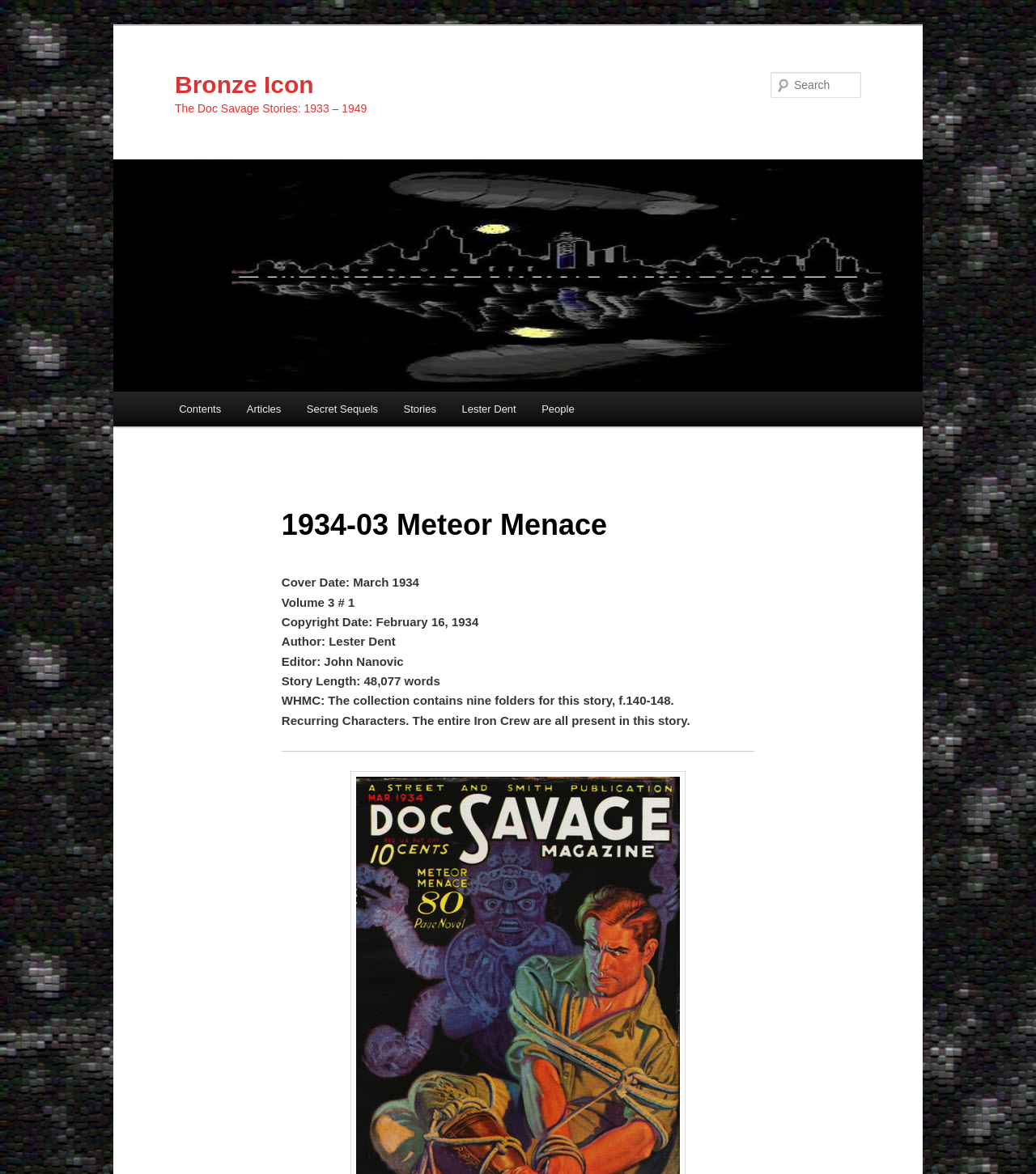Who is the author of the story? Based on the screenshot, please respond with a single word or phrase.

Lester Dent